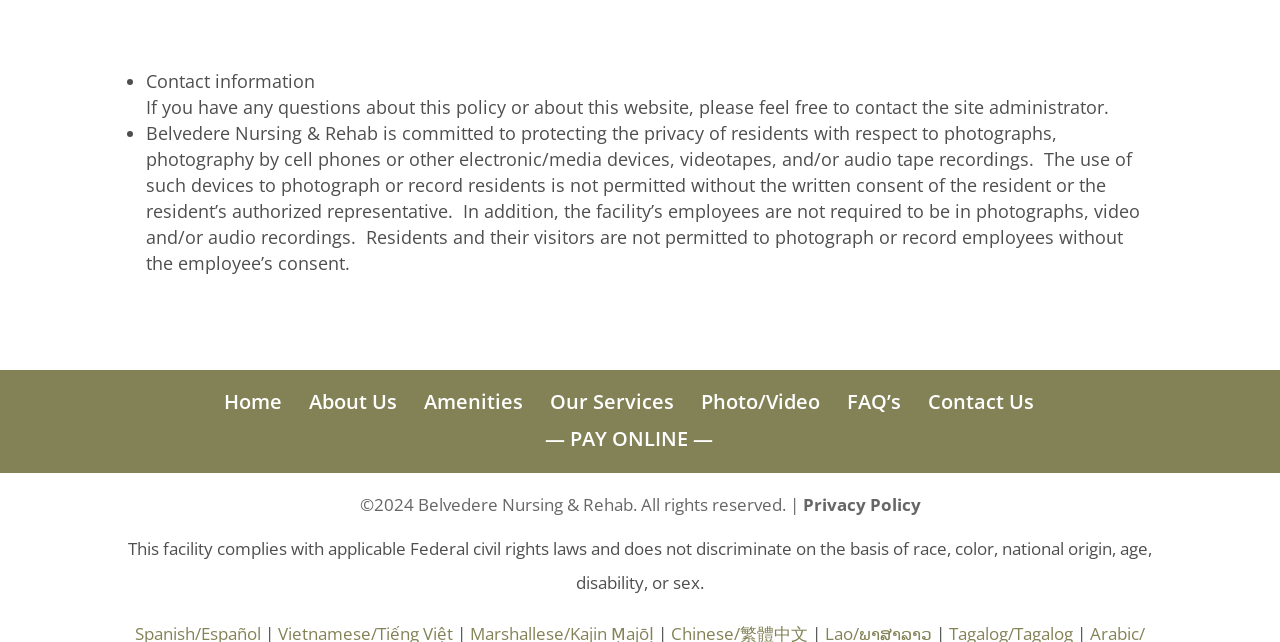Answer in one word or a short phrase: 
What is the year of the copyright?

2024